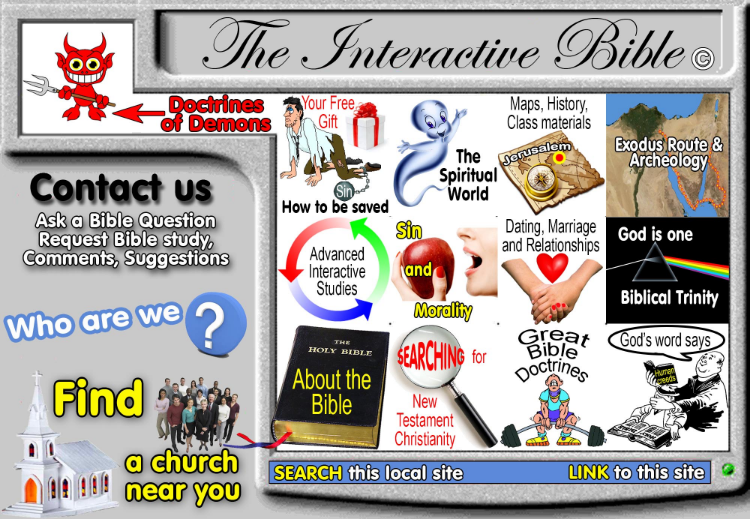Respond to the question below with a single word or phrase:
What is the focus of the website's content?

Spiritual questions and guidance